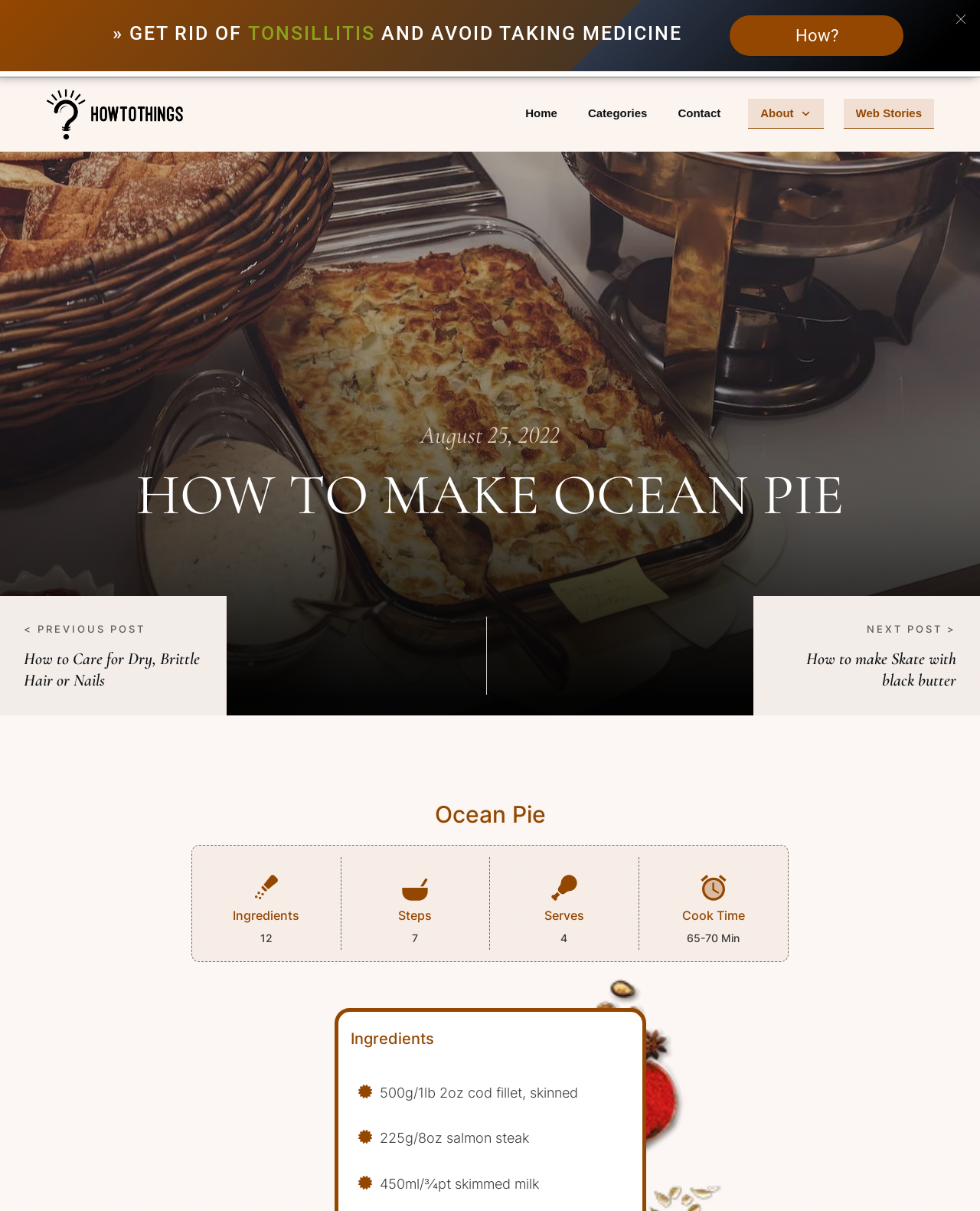Please determine the heading text of this webpage.

HOW TO MAKE OCEAN PIE